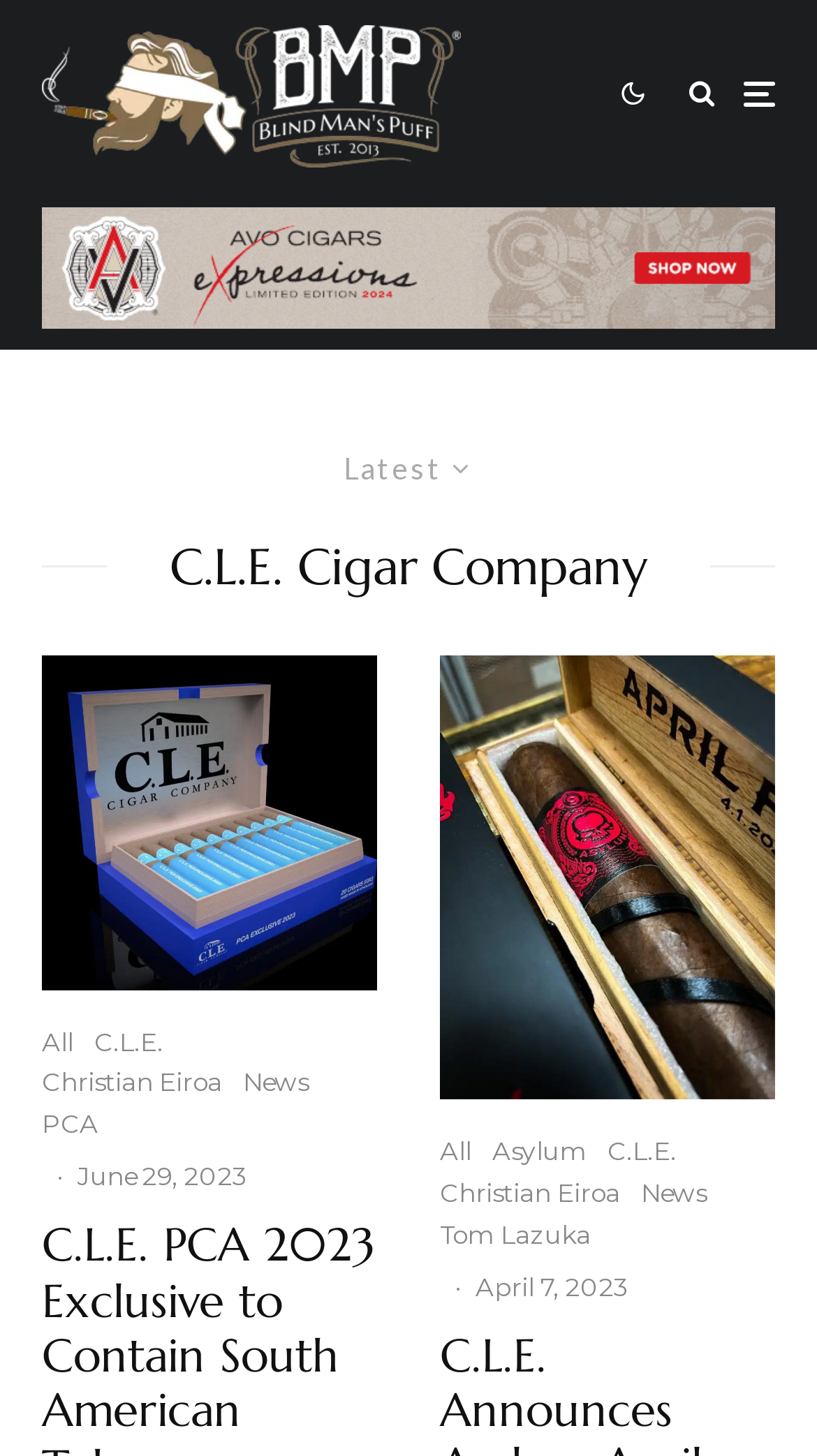Reply to the question with a brief word or phrase: What is the name of the cigar company?

C.L.E.